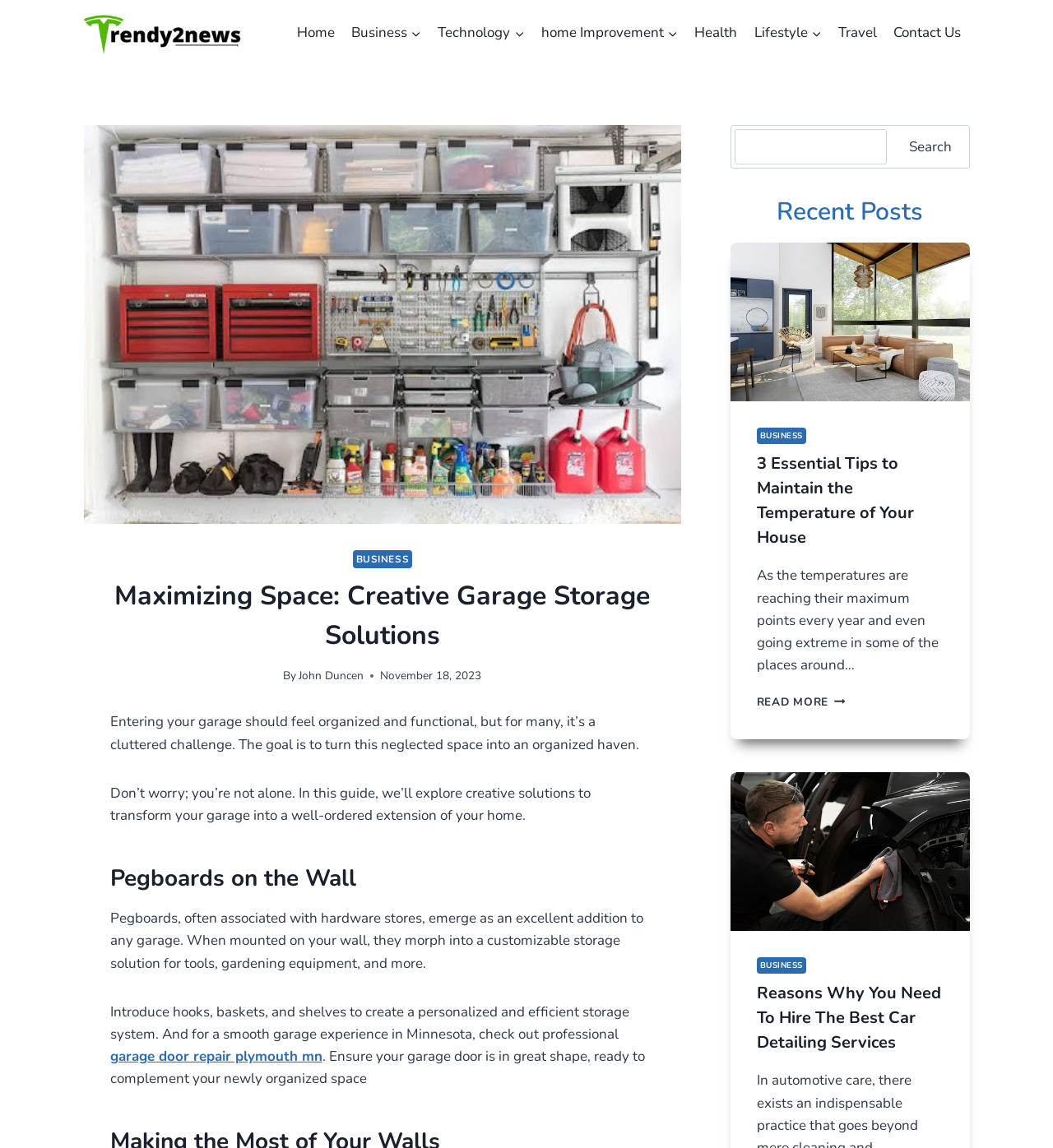What is the category of the article with the heading '3 Essential Tips to Maintain the Temperature of Your House'?
Respond with a short answer, either a single word or a phrase, based on the image.

Business